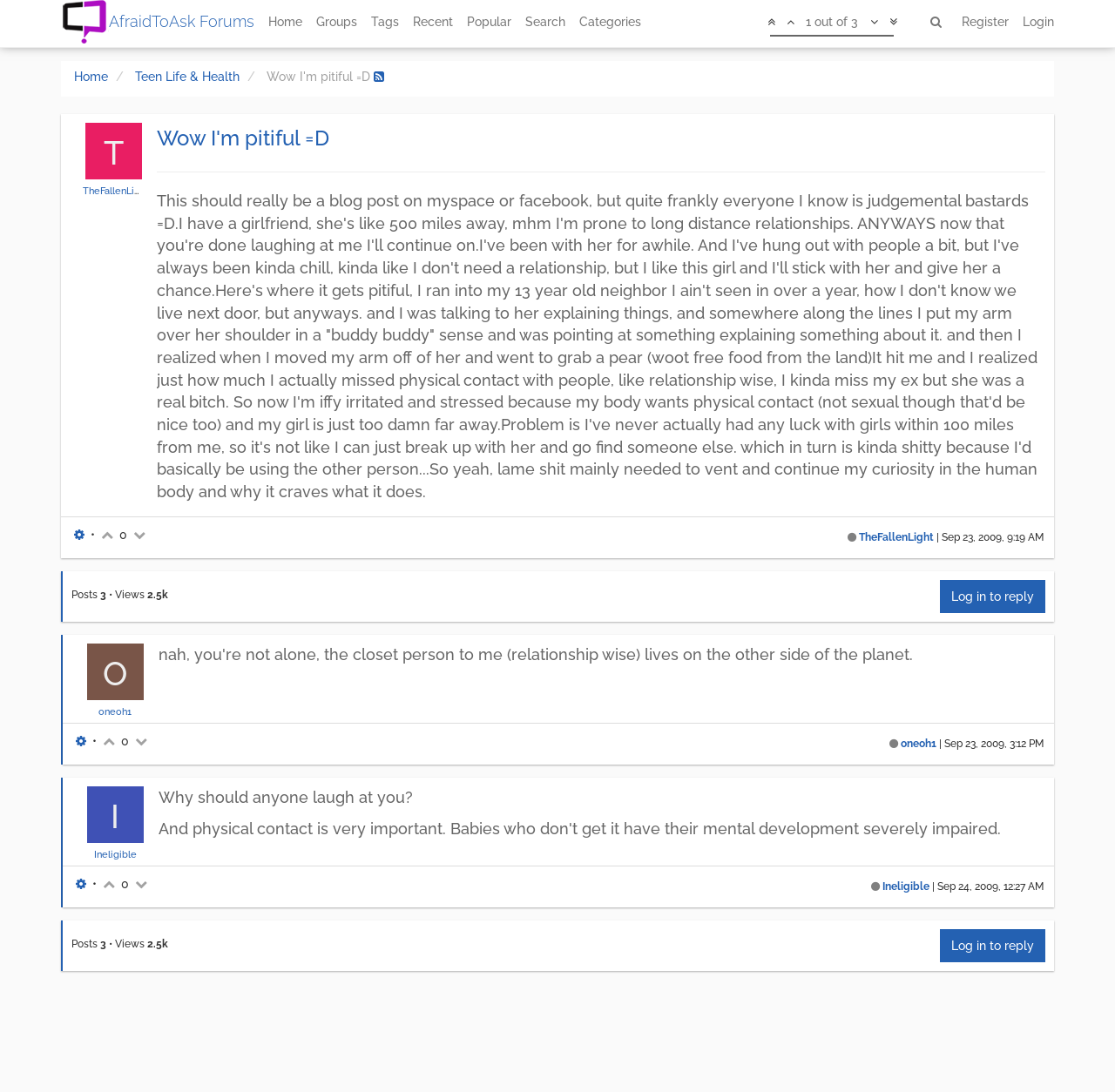What is the date of the last reply to the post?
Look at the image and answer the question using a single word or phrase.

Sep 24, 2009, 12:27 AM